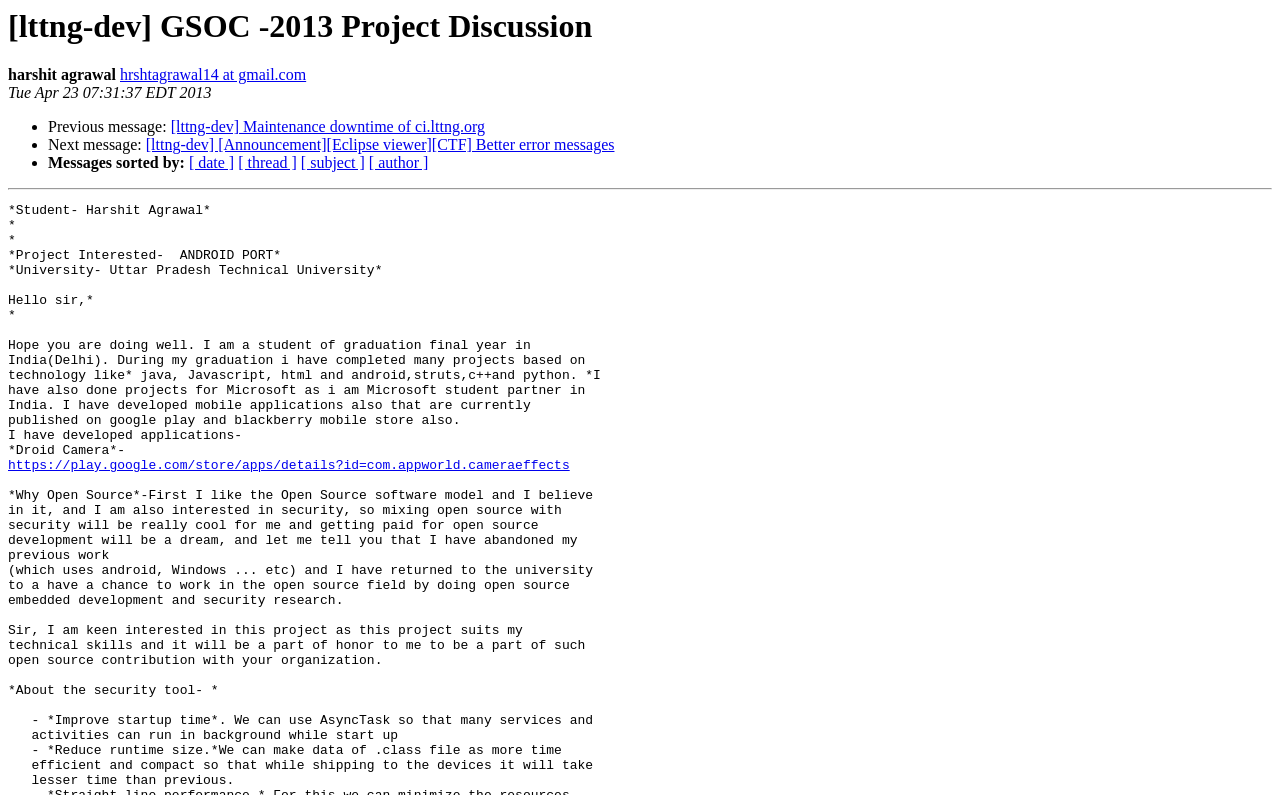Please identify the bounding box coordinates for the region that you need to click to follow this instruction: "View email of Harshit Agrawal".

[0.094, 0.084, 0.239, 0.105]